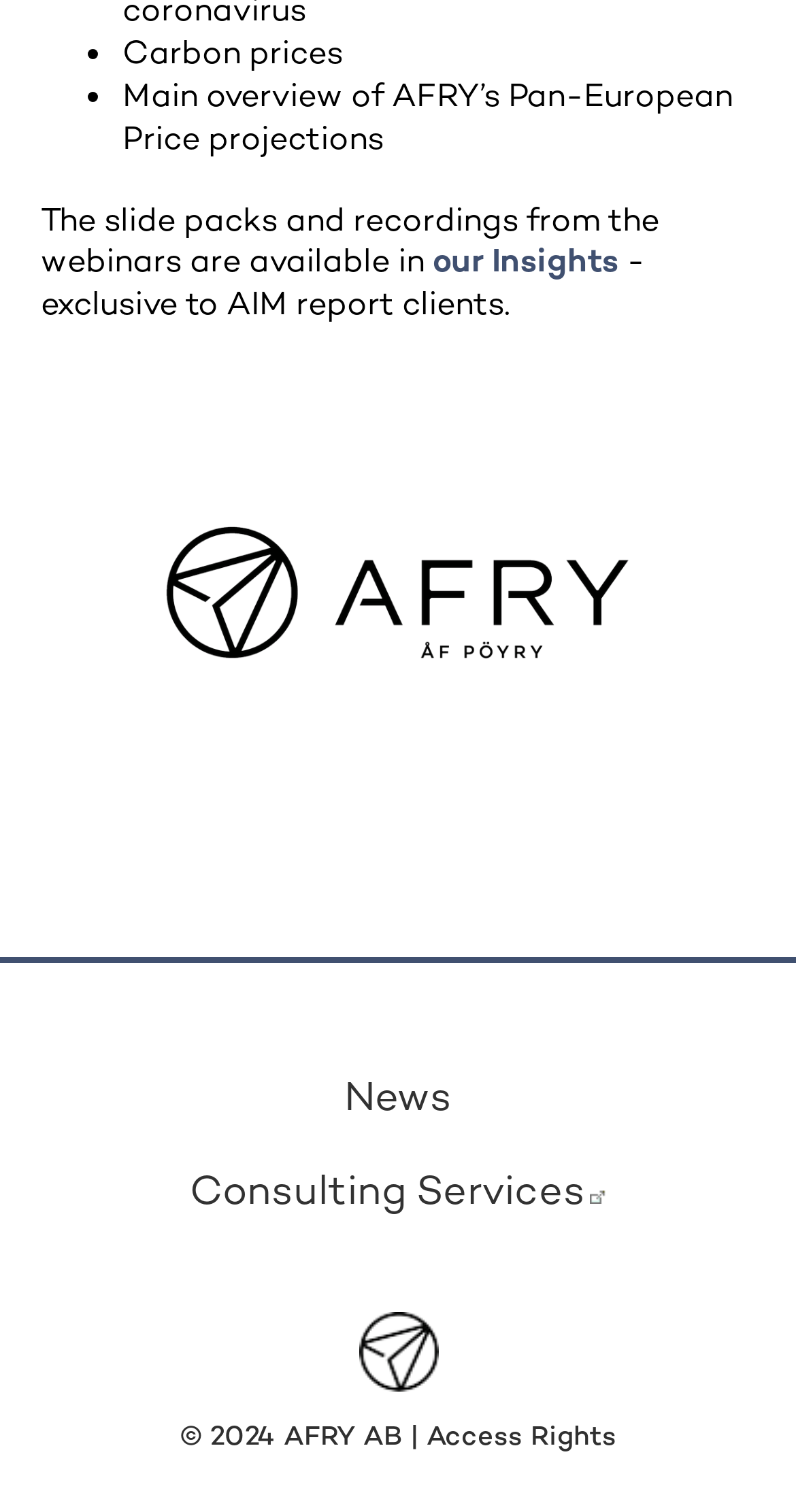What is the year of copyright displayed on the webpage?
Give a single word or phrase answer based on the content of the image.

2024